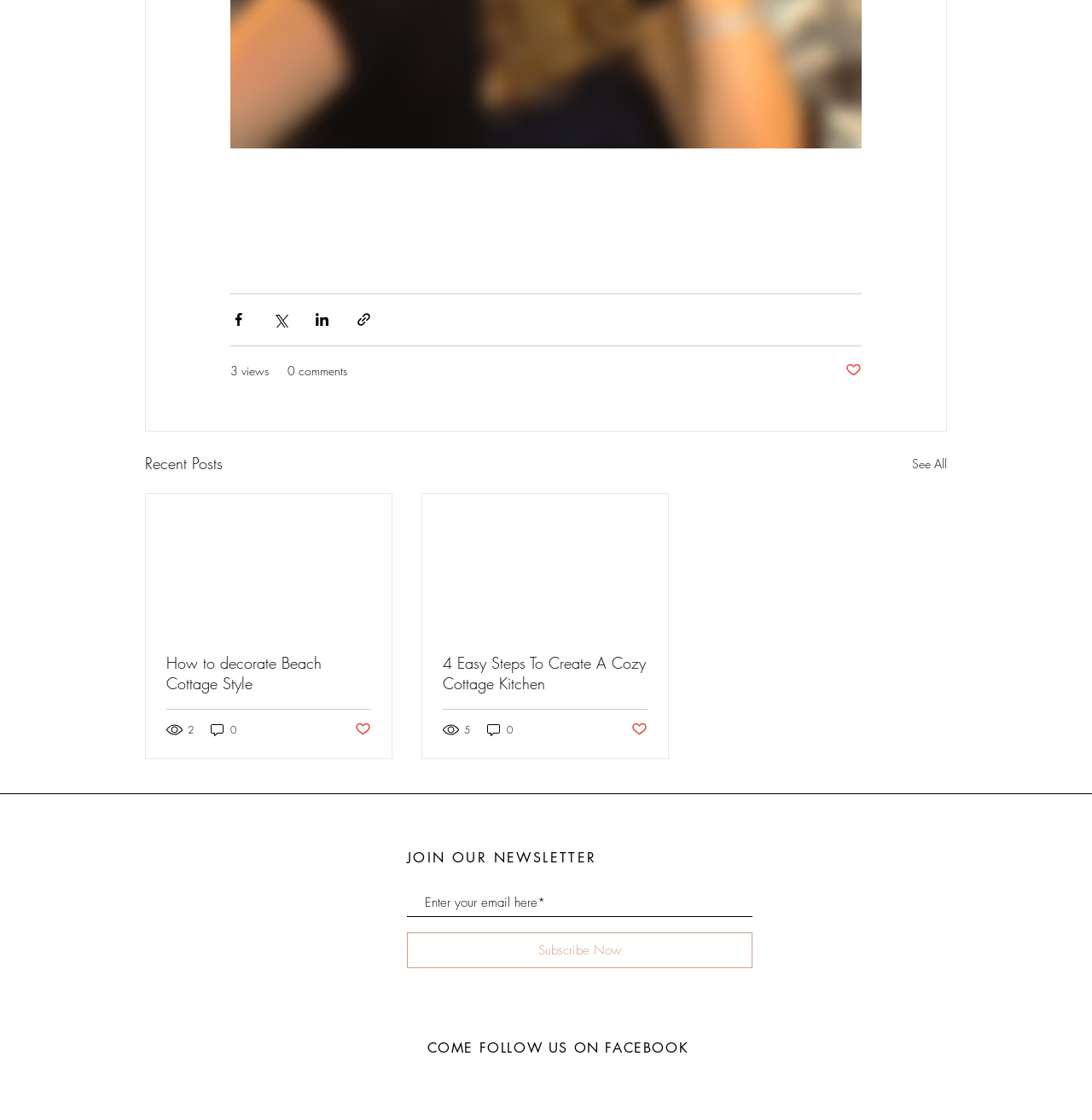How many articles are displayed on the webpage?
Give a thorough and detailed response to the question.

I counted the number of article sections on the webpage and found that there are two articles displayed. Each article has a title, view count, and comment count, and they are located below the 'Recent Posts' heading.